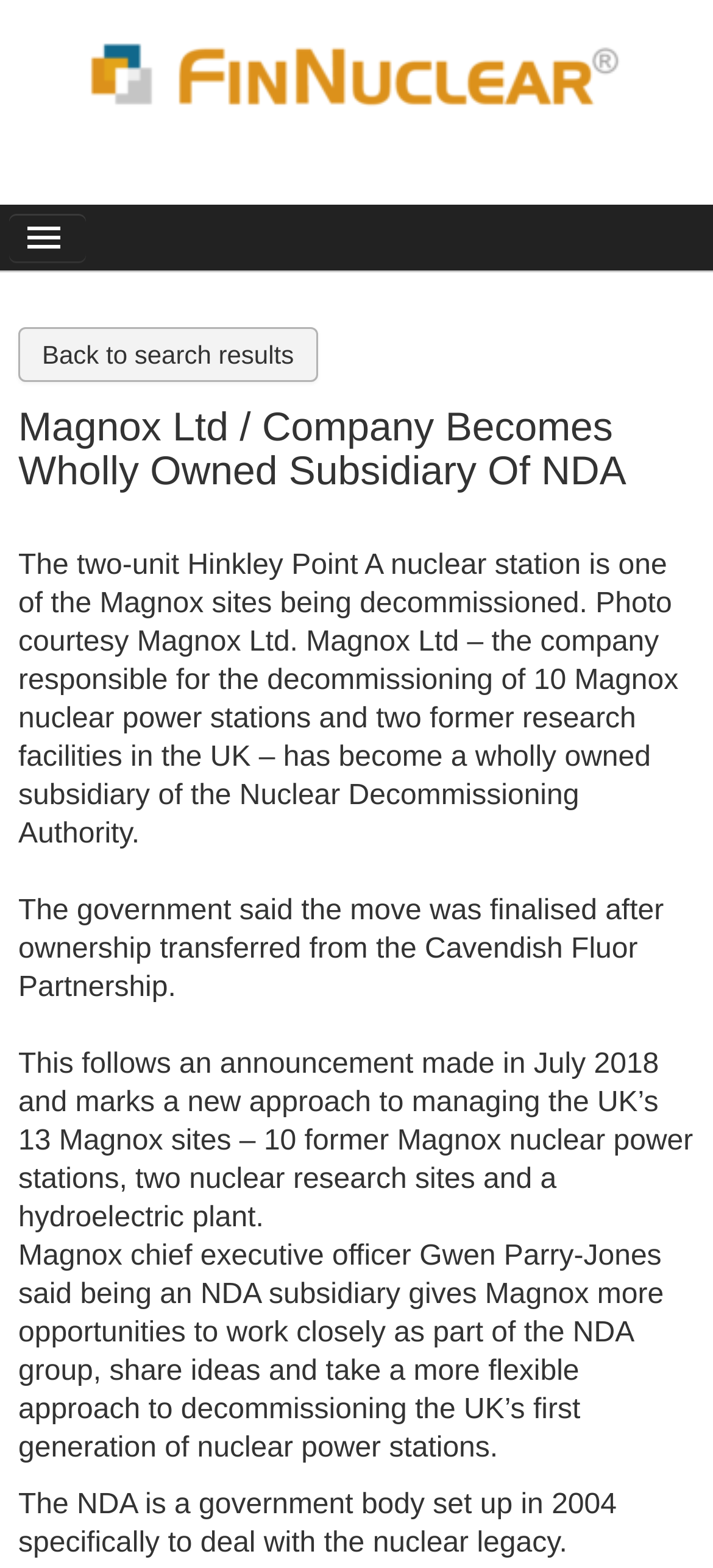Find the bounding box of the UI element described as: "Back to search results". The bounding box coordinates should be given as four float values between 0 and 1, i.e., [left, top, right, bottom].

[0.026, 0.209, 0.445, 0.244]